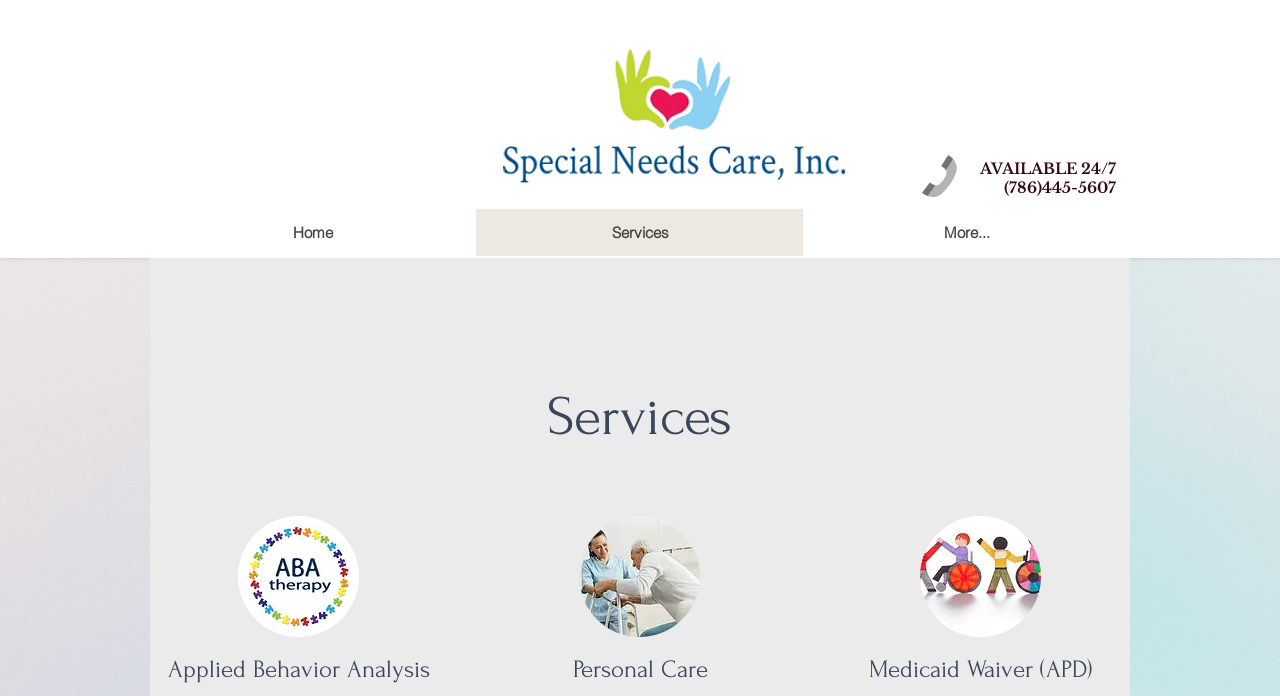How many images are displayed on the webpage?
Could you answer the question in a detailed manner, providing as much information as possible?

There are four images displayed on the webpage, which are the logo, and three images below the main heading 'Services', each corresponding to a service offered by the website.